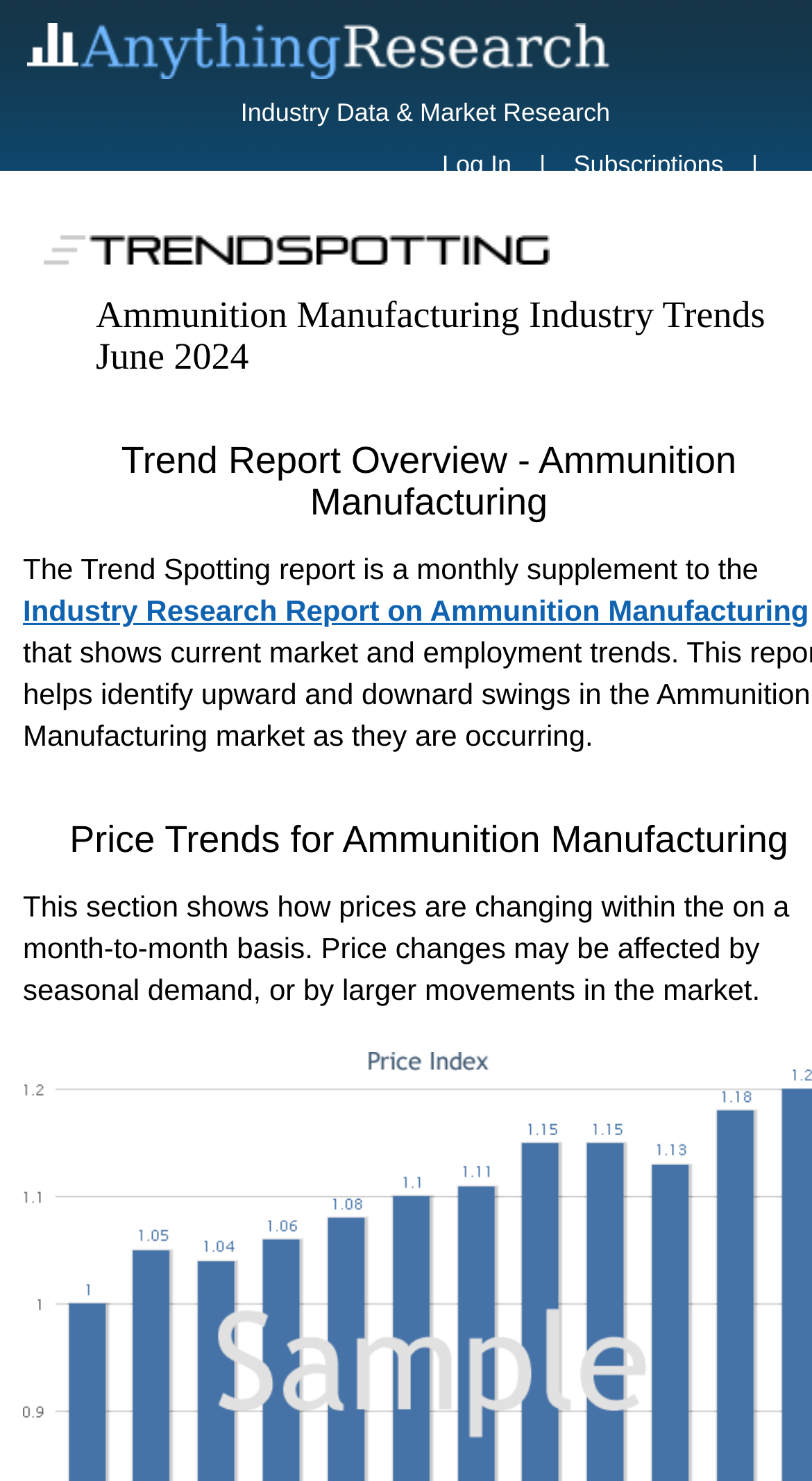For the given element description mobile@topfloorstore.com, determine the bounding box coordinates of the UI element. The coordinates should follow the format (top-left x, top-left y, bottom-right x, bottom-right y) and be within the range of 0 to 1.

None